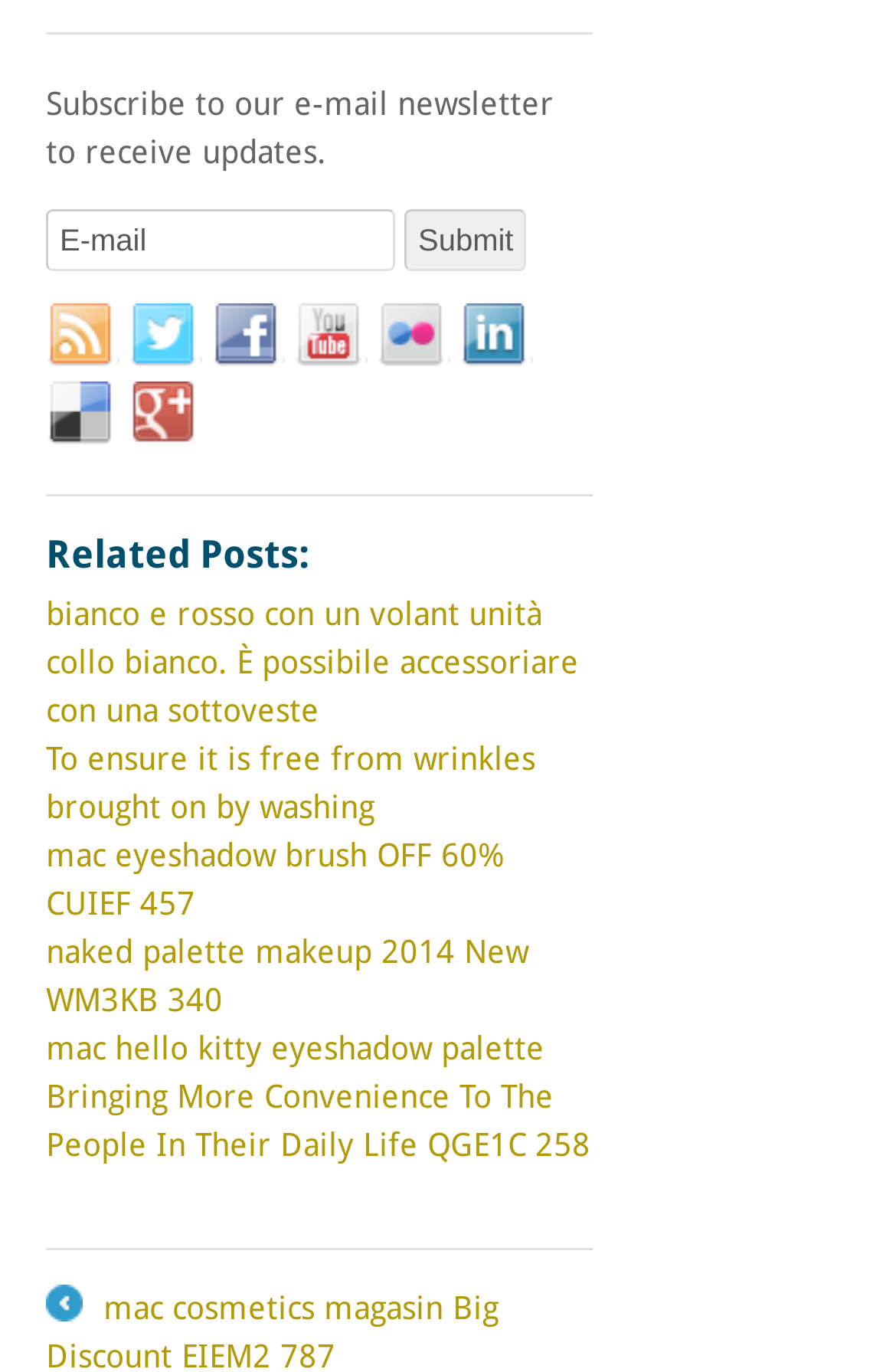What is the purpose of the textbox?
We need a detailed and exhaustive answer to the question. Please elaborate.

The textbox is located below the static text 'Subscribe to our e-mail newsletter to receive updates.' and has a label 'E-mail' next to it, indicating that it is used to input an e-mail address for subscription purposes.